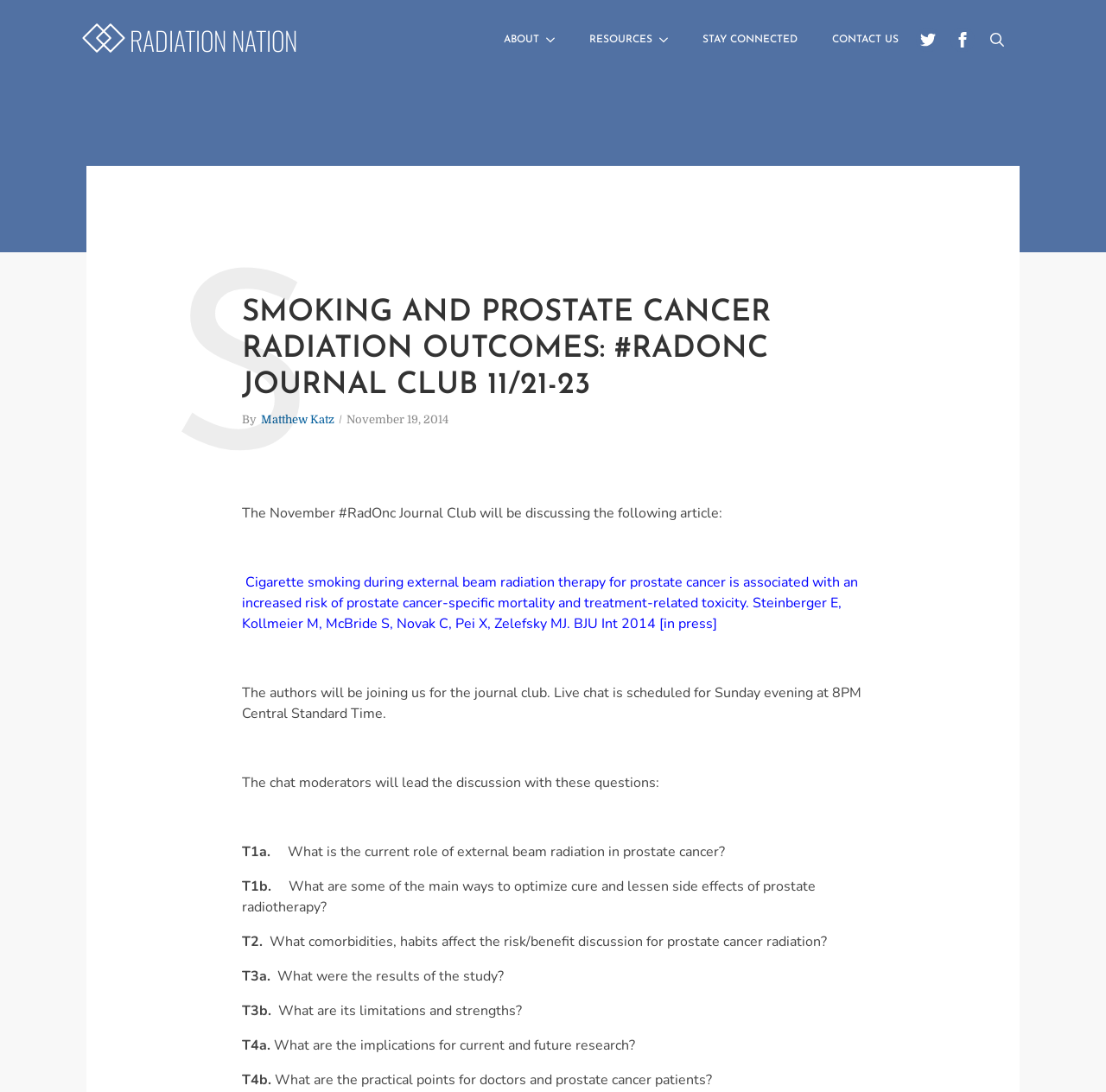What is the title of the article being discussed? Look at the image and give a one-word or short phrase answer.

Cigarette smoking during external beam radiation therapy for prostate cancer